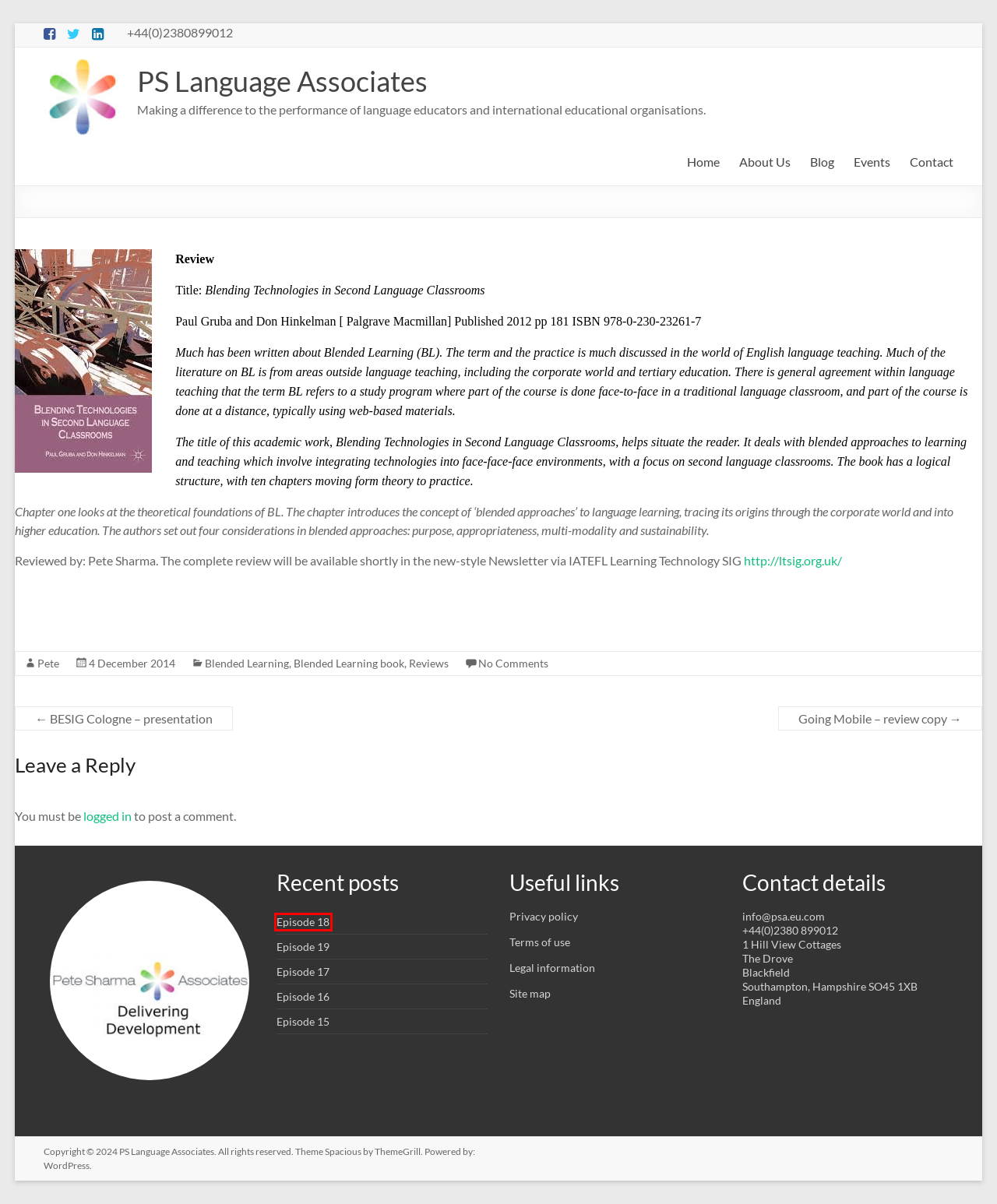Given a screenshot of a webpage with a red rectangle bounding box around a UI element, select the best matching webpage description for the new webpage that appears after clicking the highlighted element. The candidate descriptions are:
A. Episode 16 | PS Language Associates
B. Sitemap | PS Language Associates
C. About Us | PS Language Associates
D. Contact | PS Language Associates
E. Episode 19 | PS Language Associates
F. Episode 18 | PS Language Associates
G. Blended Learning | PS Language Associates
H. Reviews | PS Language Associates

F